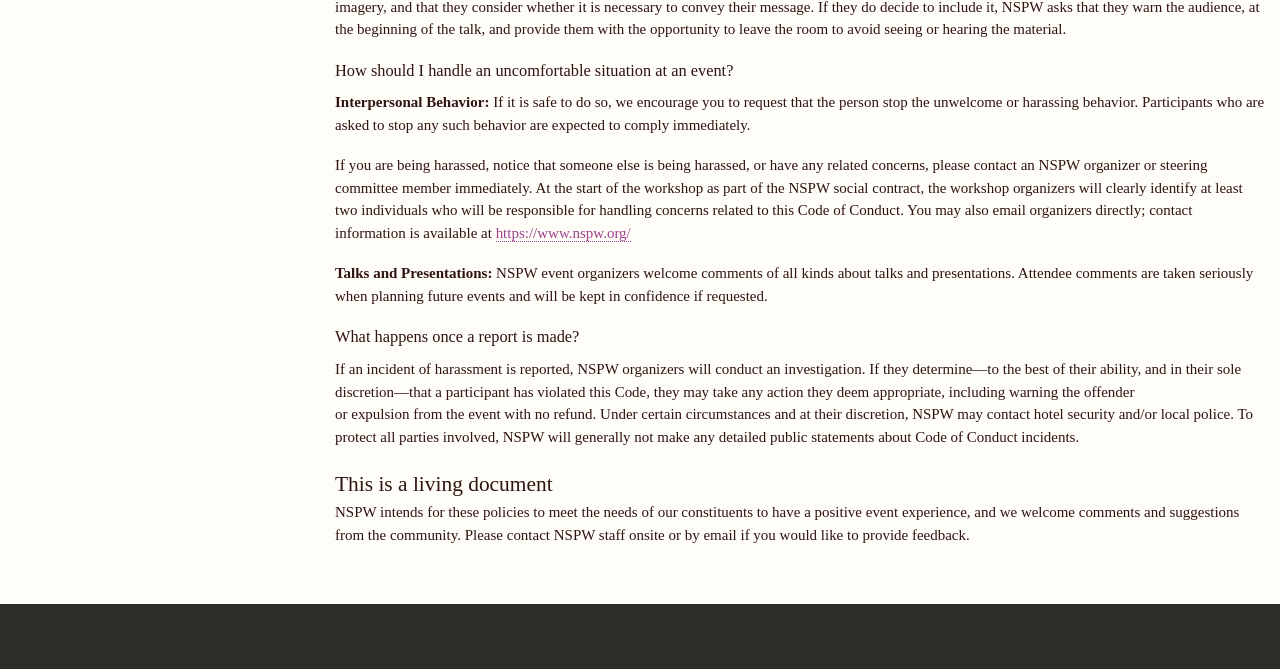Using the description: "https://www.nspw.org/", identify the bounding box of the corresponding UI element in the screenshot.

[0.387, 0.336, 0.493, 0.362]